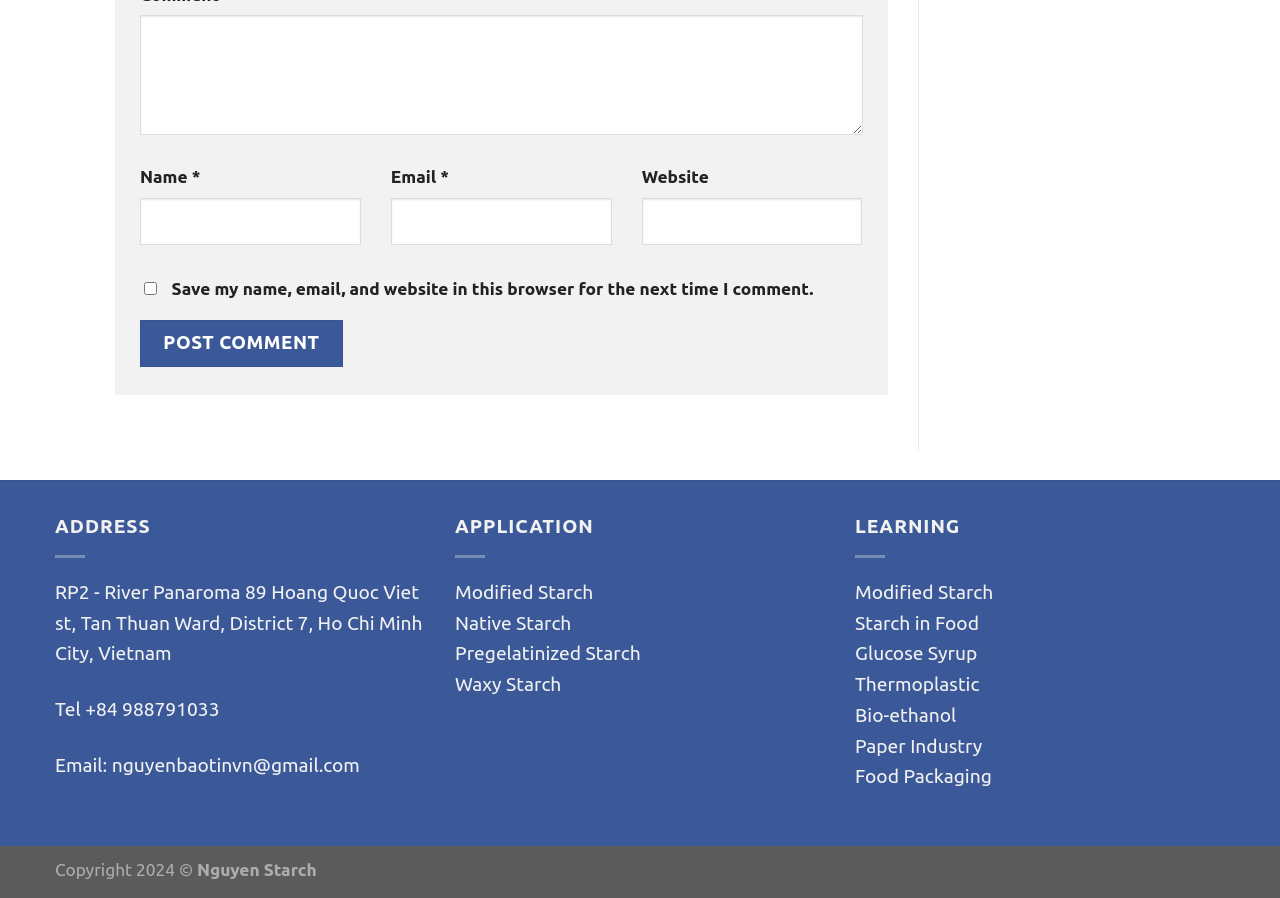Please provide a brief answer to the following inquiry using a single word or phrase:
What are the categories listed under 'APPLICATION'?

Modified Starch, Native Starch, Pregelatinized Starch, Waxy Starch